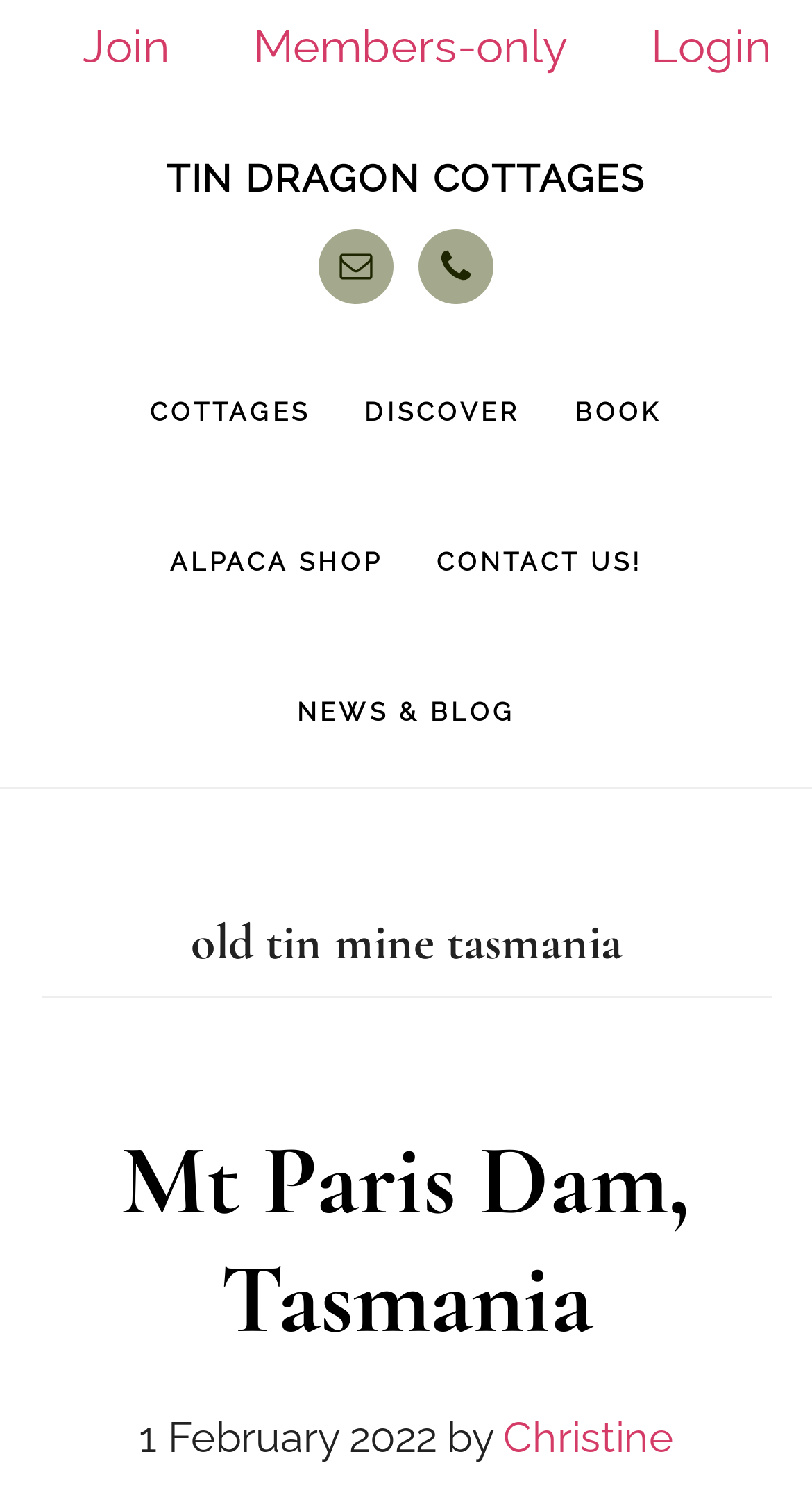Pinpoint the bounding box coordinates of the area that must be clicked to complete this instruction: "Click on the 'Join' link".

[0.101, 0.0, 0.312, 0.069]